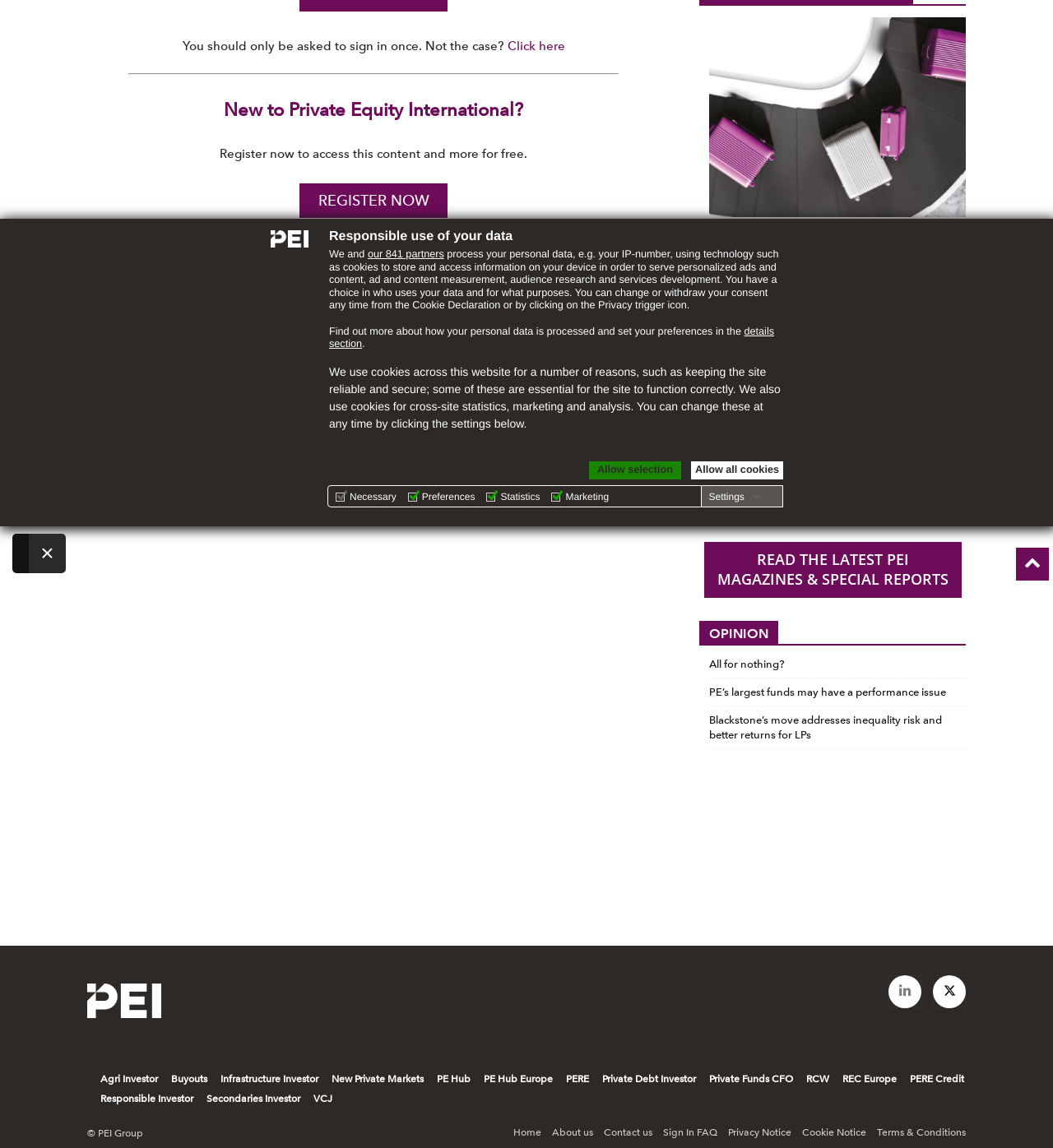Using the element description: "Allow all cookies", determine the bounding box coordinates for the specified UI element. The coordinates should be four float numbers between 0 and 1, [left, top, right, bottom].

[0.656, 0.402, 0.744, 0.418]